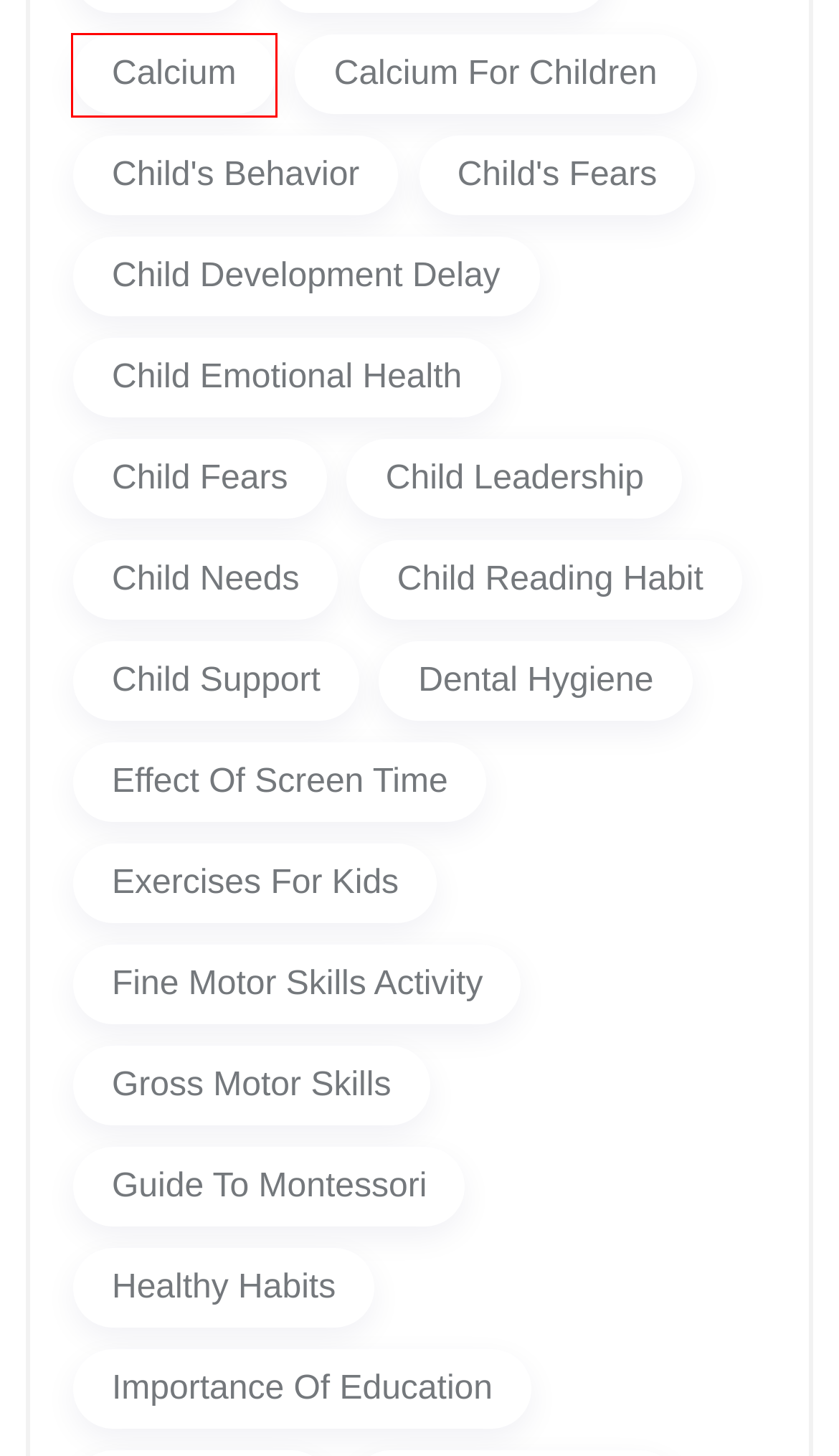Review the screenshot of a webpage which includes a red bounding box around an element. Select the description that best fits the new webpage once the element in the bounding box is clicked. Here are the candidates:
A. child's fears - pearlyminds
B. child fears - pearlyminds
C. Child Reading habit - pearlyminds
D. calcium - pearlyminds
E. Child Needs - pearlyminds
F. Dental Hygiene - pearlyminds
G. exercises for kids - pearlyminds
H. Effect of screen time - pearlyminds

D